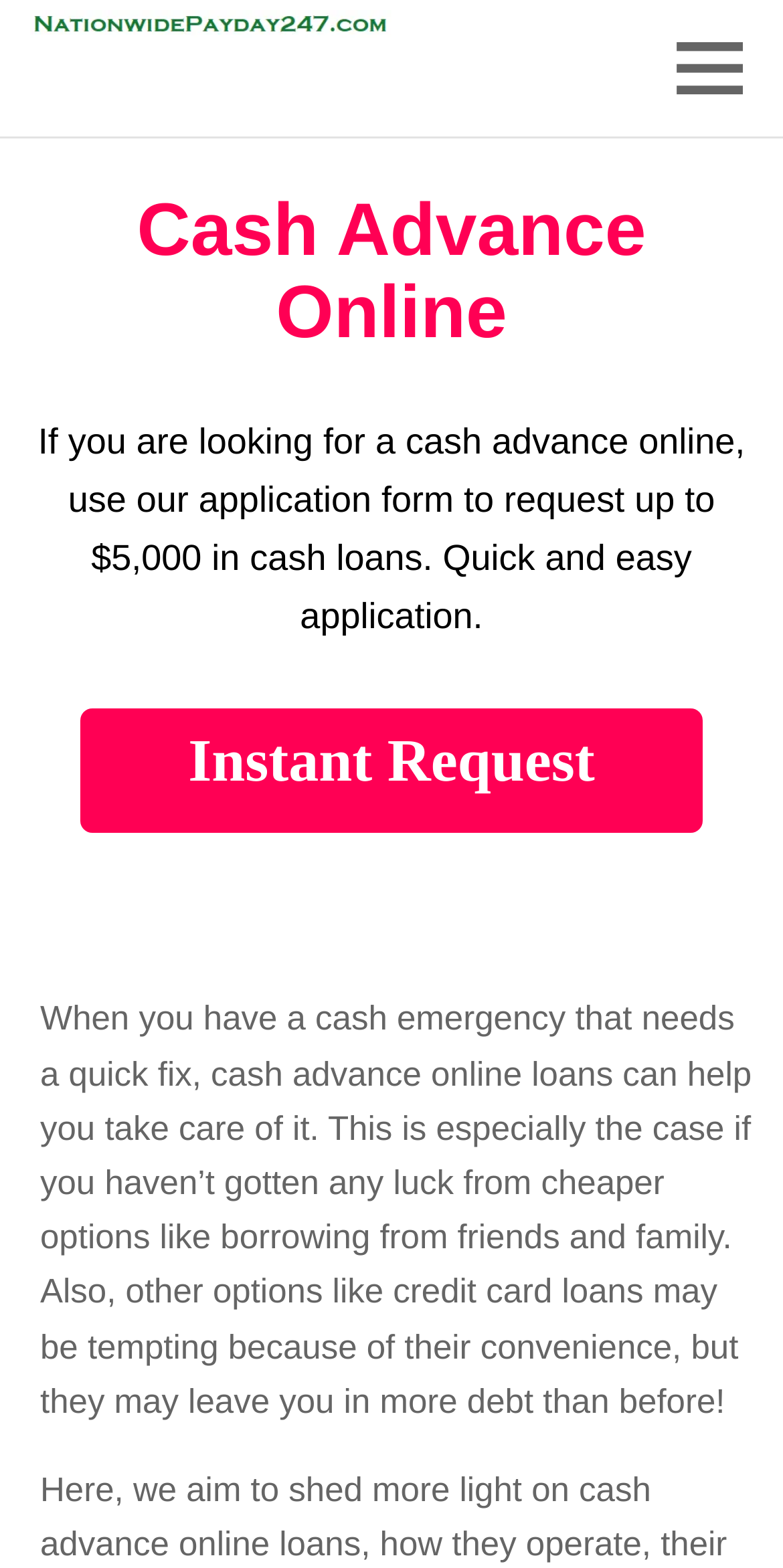Given the description alt="Menu icon", predict the bounding box coordinates of the UI element. Ensure the coordinates are in the format (top-left x, top-left y, bottom-right x, bottom-right y) and all values are between 0 and 1.

[0.862, 0.041, 0.949, 0.066]